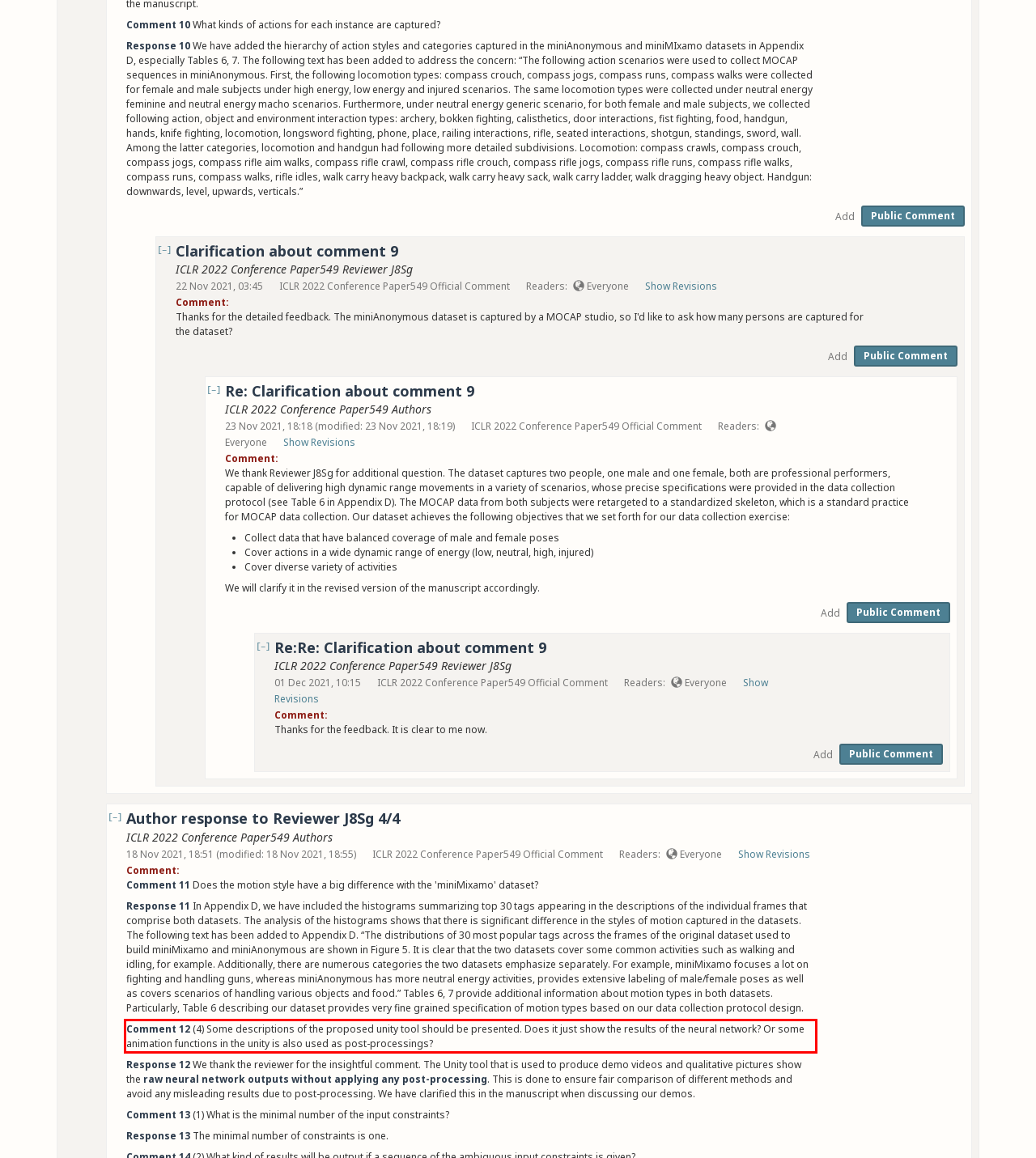Examine the webpage screenshot and use OCR to recognize and output the text within the red bounding box.

Comment 12 (4) Some descriptions of the proposed unity tool should be presented. Does it just show the results of the neural network? Or some animation functions in the unity is also used as post-processings?